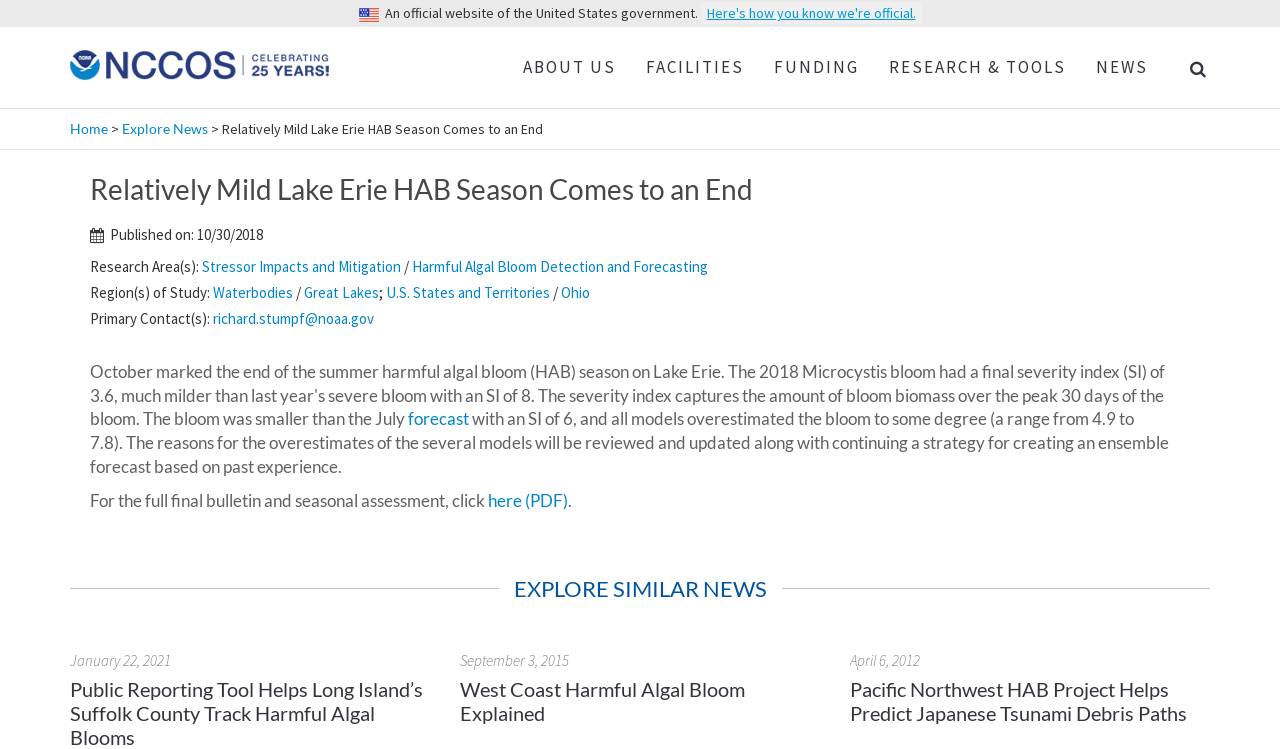Who is the primary contact?
Answer the question with as much detail as possible.

I found the answer by looking at the section of the webpage that lists the primary contacts. The link 'richard.stumpf@noaa.gov' is the email address of the primary contact, which suggests that it is the person to contact for more information.